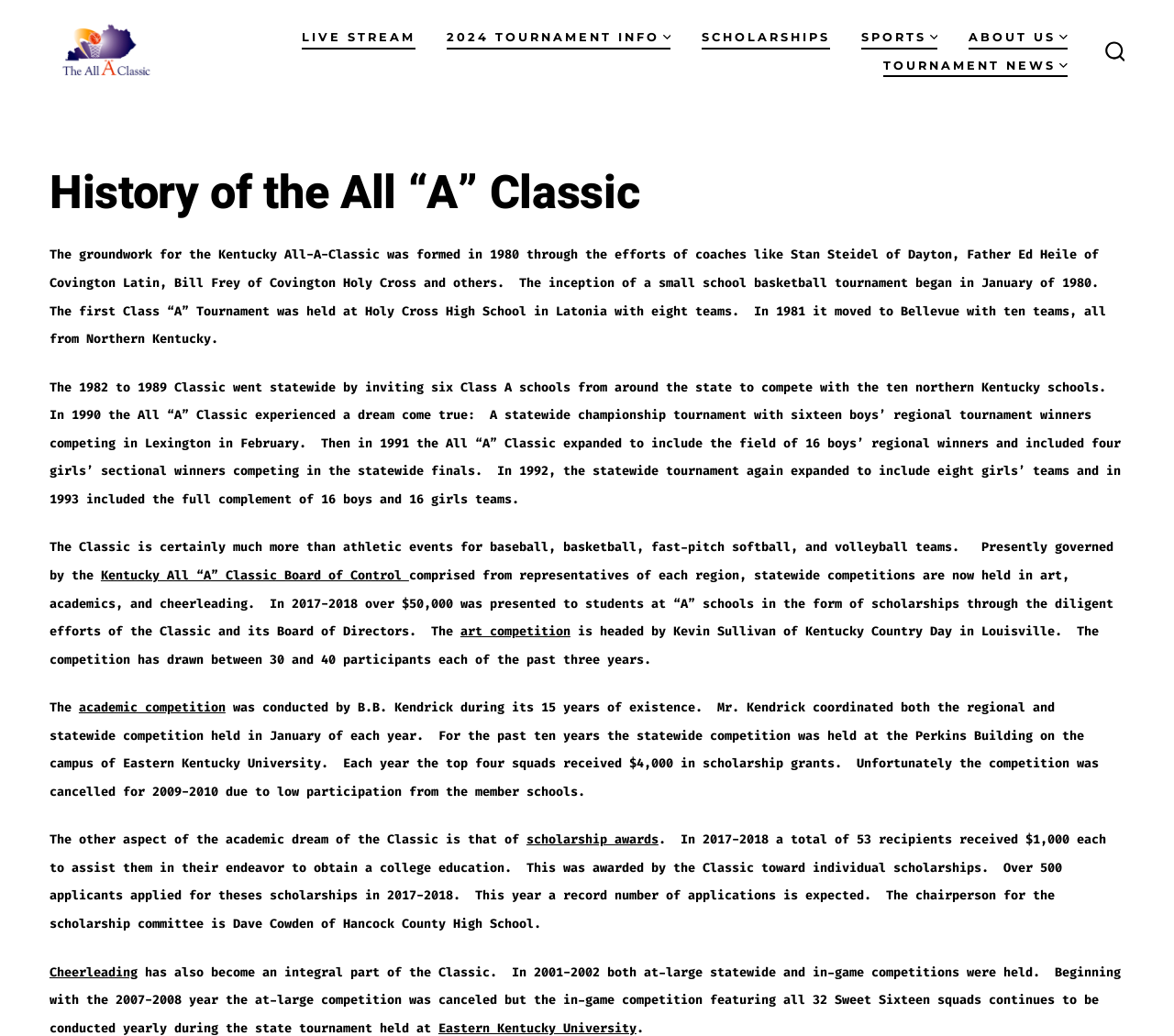Locate the bounding box coordinates of the clickable area to execute the instruction: "Read about tournament news". Provide the coordinates as four float numbers between 0 and 1, represented as [left, top, right, bottom].

[0.752, 0.051, 0.909, 0.077]